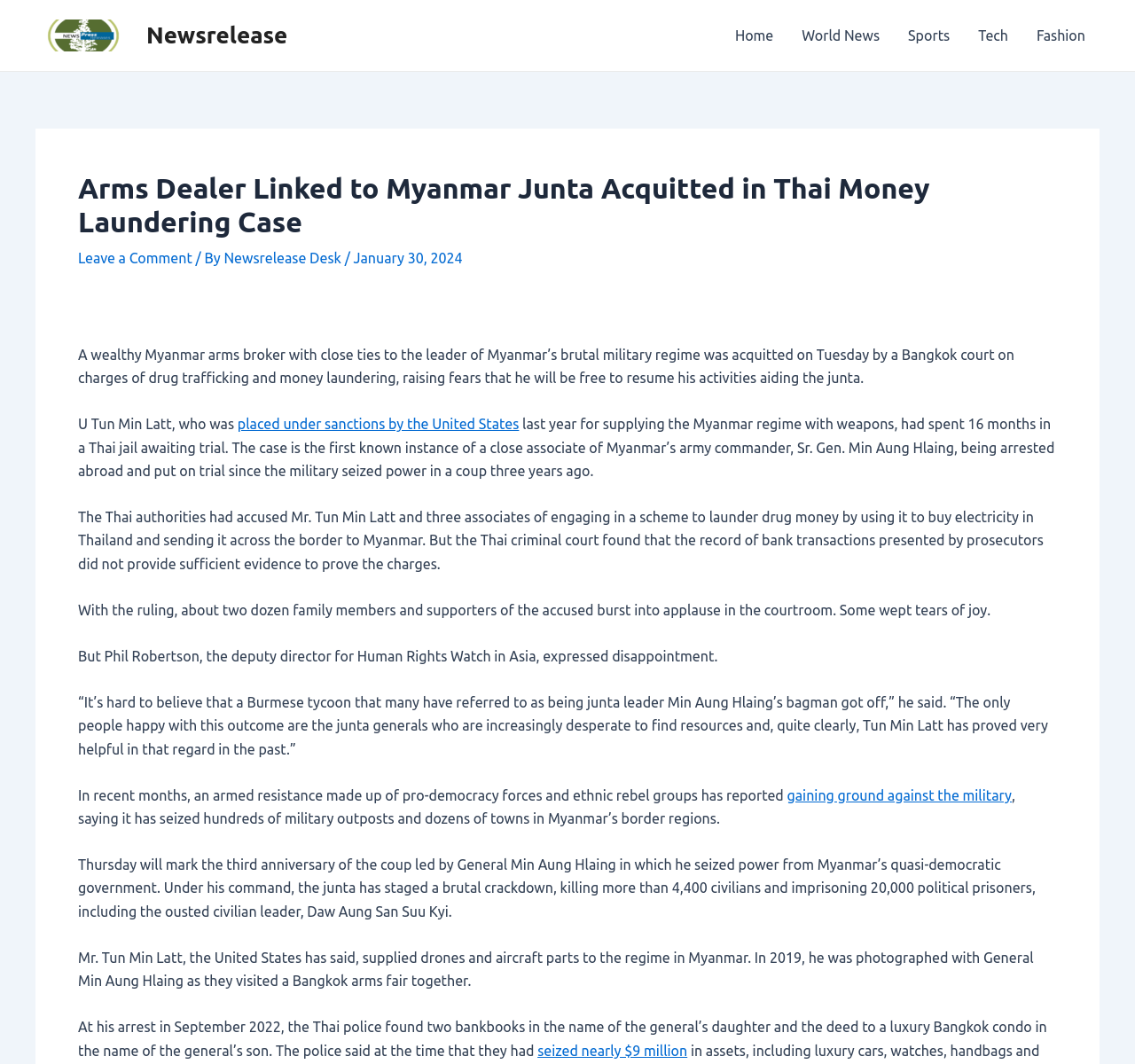Respond with a single word or phrase:
What is the name of the organization quoted in the article?

Human Rights Watch